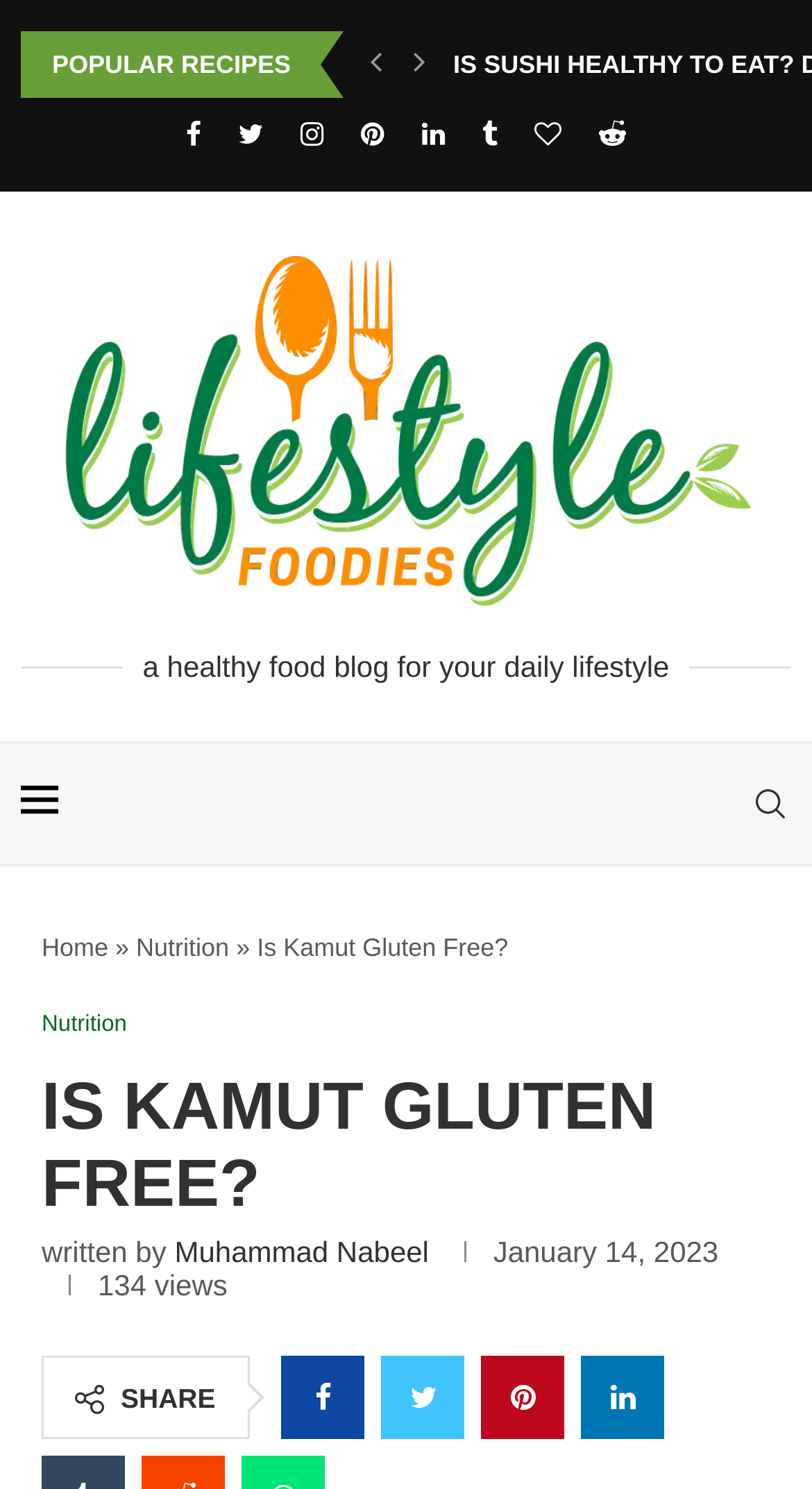Respond to the following query with just one word or a short phrase: 
How many views does the article have?

134